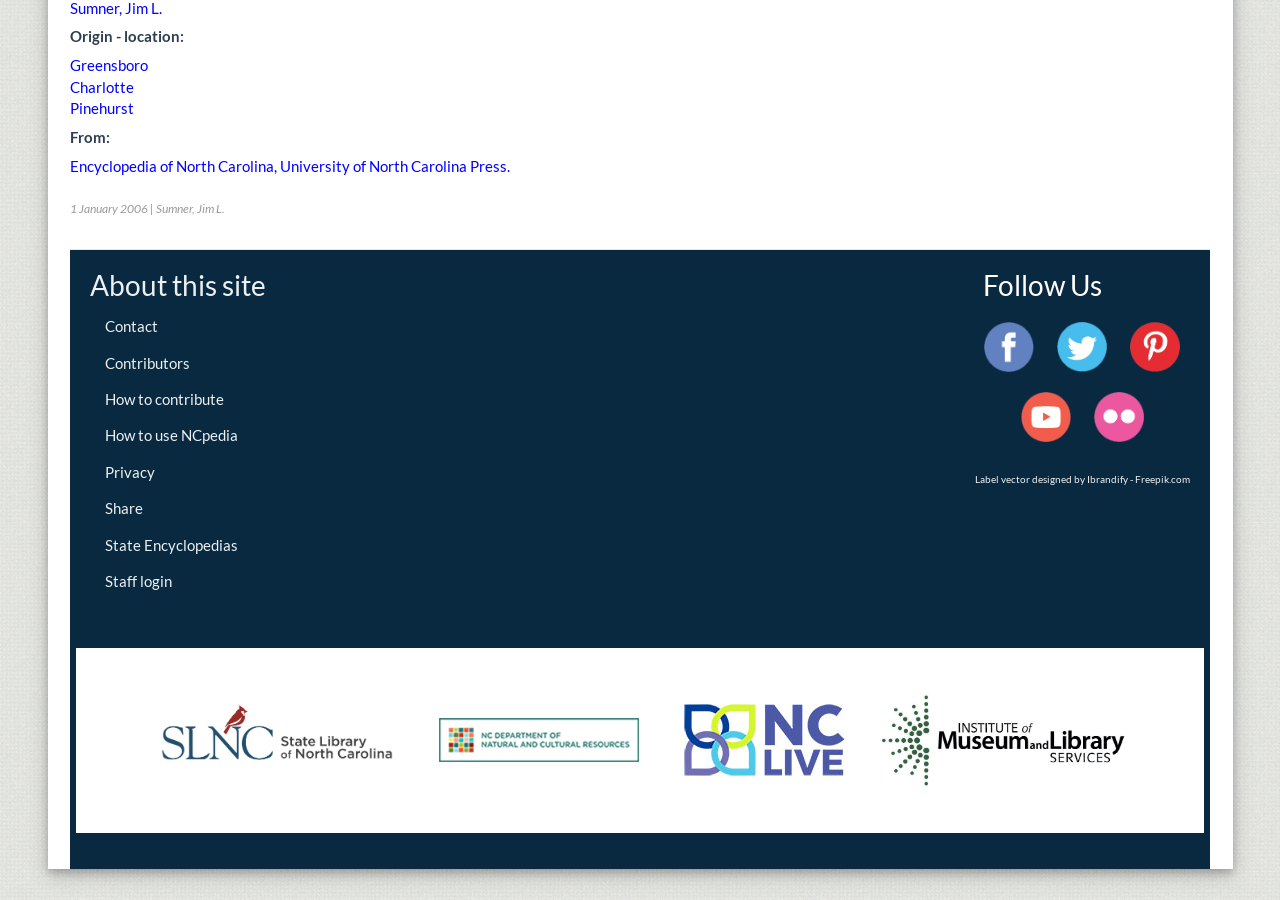Provide the bounding box coordinates of the HTML element described by the text: "Home". The coordinates should be in the format [left, top, right, bottom] with values between 0 and 1.

None